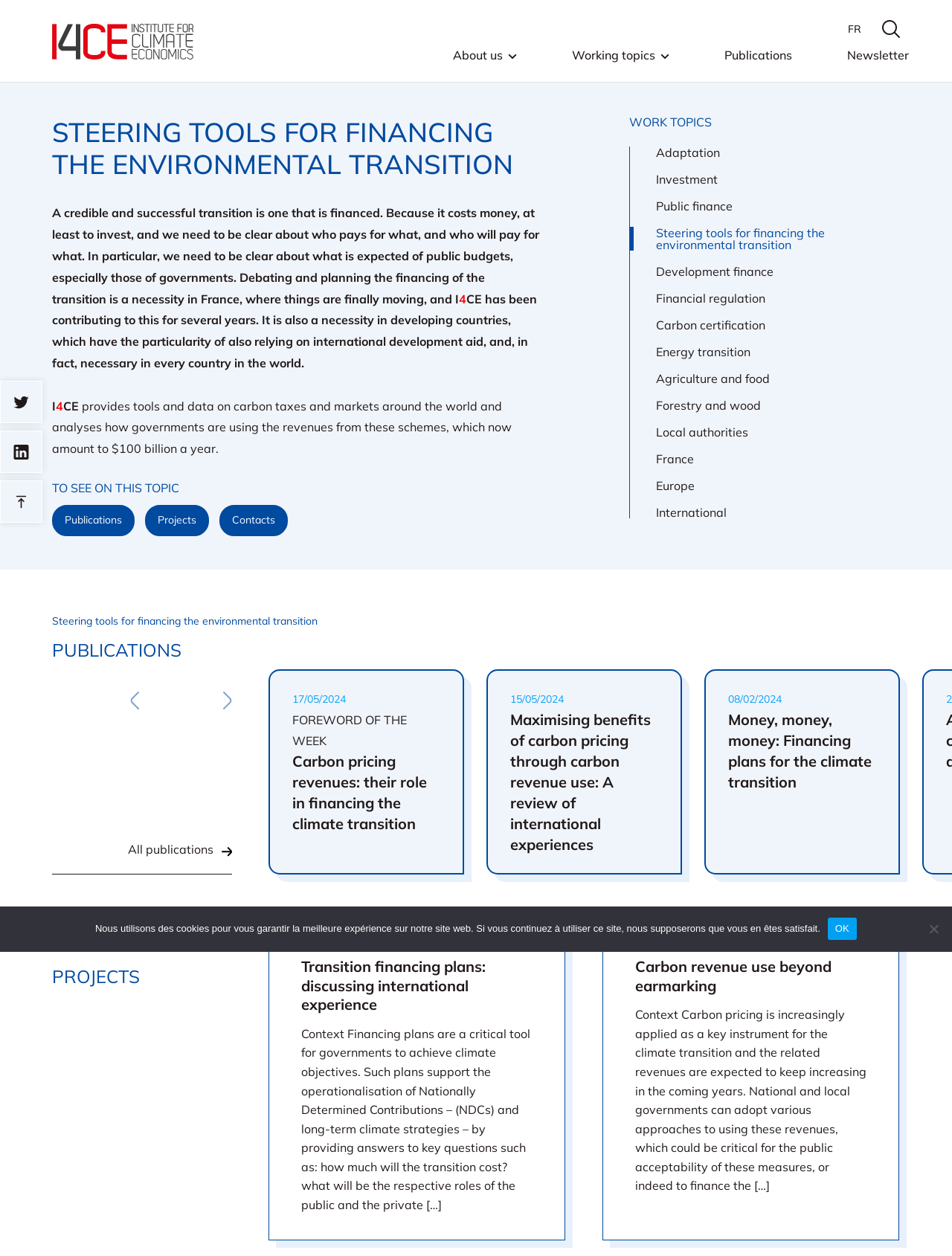Answer the question below in one word or phrase:
What is the role of I4CE in financing the environmental transition?

Providing tools and data